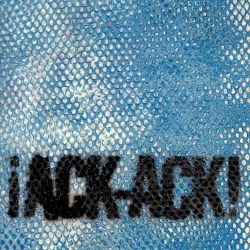What is the name of the musical group associated with the logo?
Using the image, give a concise answer in the form of a single word or short phrase.

¡Ack-Ack!